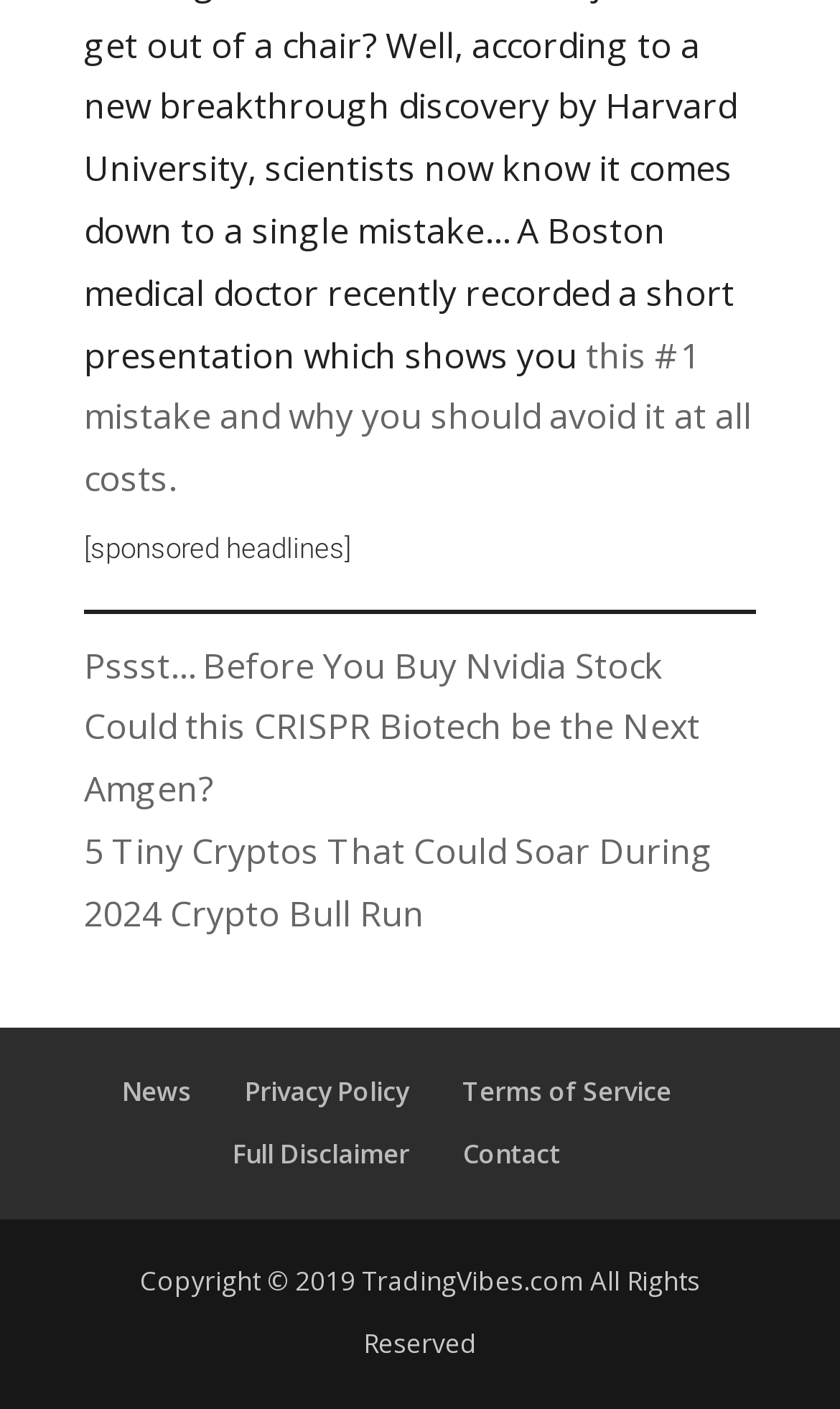Utilize the details in the image to thoroughly answer the following question: What is the purpose of the links at the bottom?

The links at the bottom, such as 'News', 'Privacy Policy', 'Terms of Service', and 'Full Disclaimer', are likely to provide information about the website, its policies, and services, based on their text content.